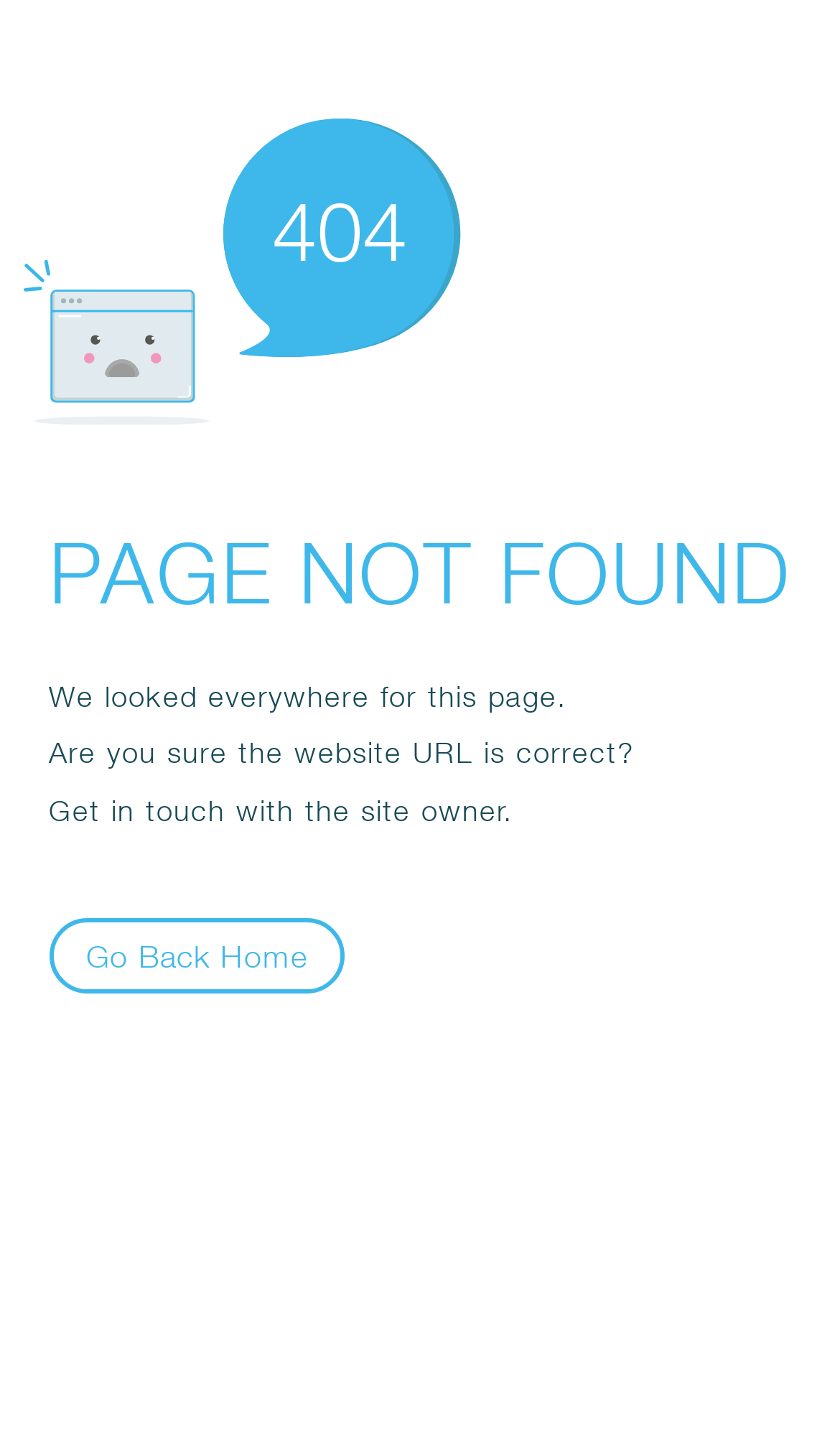Respond concisely with one word or phrase to the following query:
What is the suggestion for the user?

Check the website URL